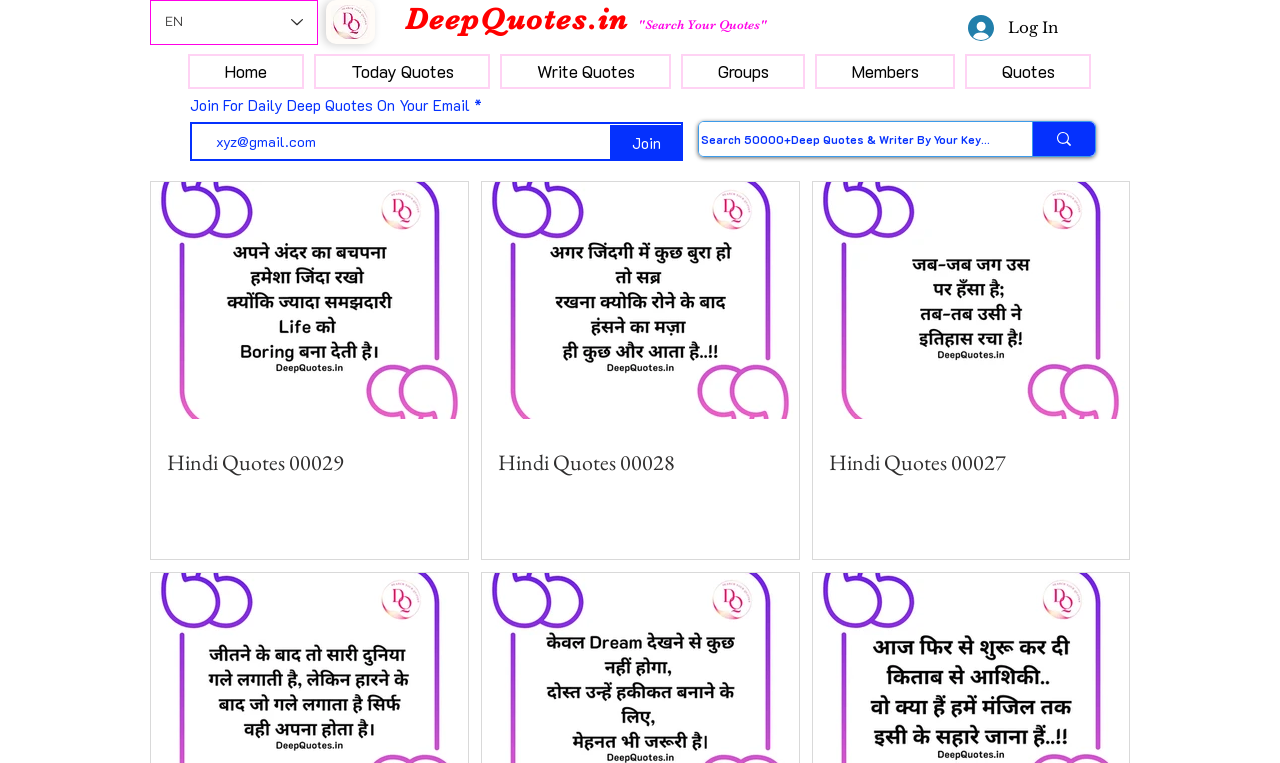Explain in detail what you observe on this webpage.

The webpage is dedicated to inspirational quotes, with a focus on daily motivation and personal growth. At the top left corner, there is a language selector combobox with the option "EN" selected. Next to it is the website's logo, "Deep Quotes", accompanied by an image. 

The main heading "DeepQuotes.in" is located at the top center of the page, with a search bar below it. The search bar allows users to search for quotes by keyword. On the top right corner, there is a "Log In" button with an accompanying image.

Below the search bar, there is a navigation menu with links to various sections of the website, including "Home", "Today Quotes", "Write Quotes", "Groups", "Members", and "Quotes". 

In the middle of the page, there is a section that invites users to join the website for daily deep quotes via email. This section includes a textbox to input an email address, a "Join" button, and a sample email address "xyz@gmail.com". 

The main content of the page is a list of quotes, with three quotes displayed prominently. Each quote is accompanied by an image and a link to read more. The quotes are categorized by language, with the current selection being Hindi quotes.